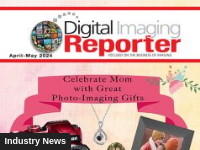Explain the image with as much detail as possible.

The image features the cover of the April-May 2024 issue of "Digital Imaging Reporter." The prominent title, "Digital Imaging Reporter," is boldly displayed at the top, indicating the publication's focus on advancements in imaging technology. Below, an invitation to "Celebrate Mom with Great Photo-Imaging Gifts" captures attention, suggesting gift ideas tailored for Mother's Day. The layout incorporates colorful graphics and images, including a camera, symbolizing the magazine's emphasis on photography and imaging solutions. The top left corner displays a creative logo that further enhances the visual appeal. Overall, this cover effectively highlights seasonal themes while promoting relevant content for its readers.